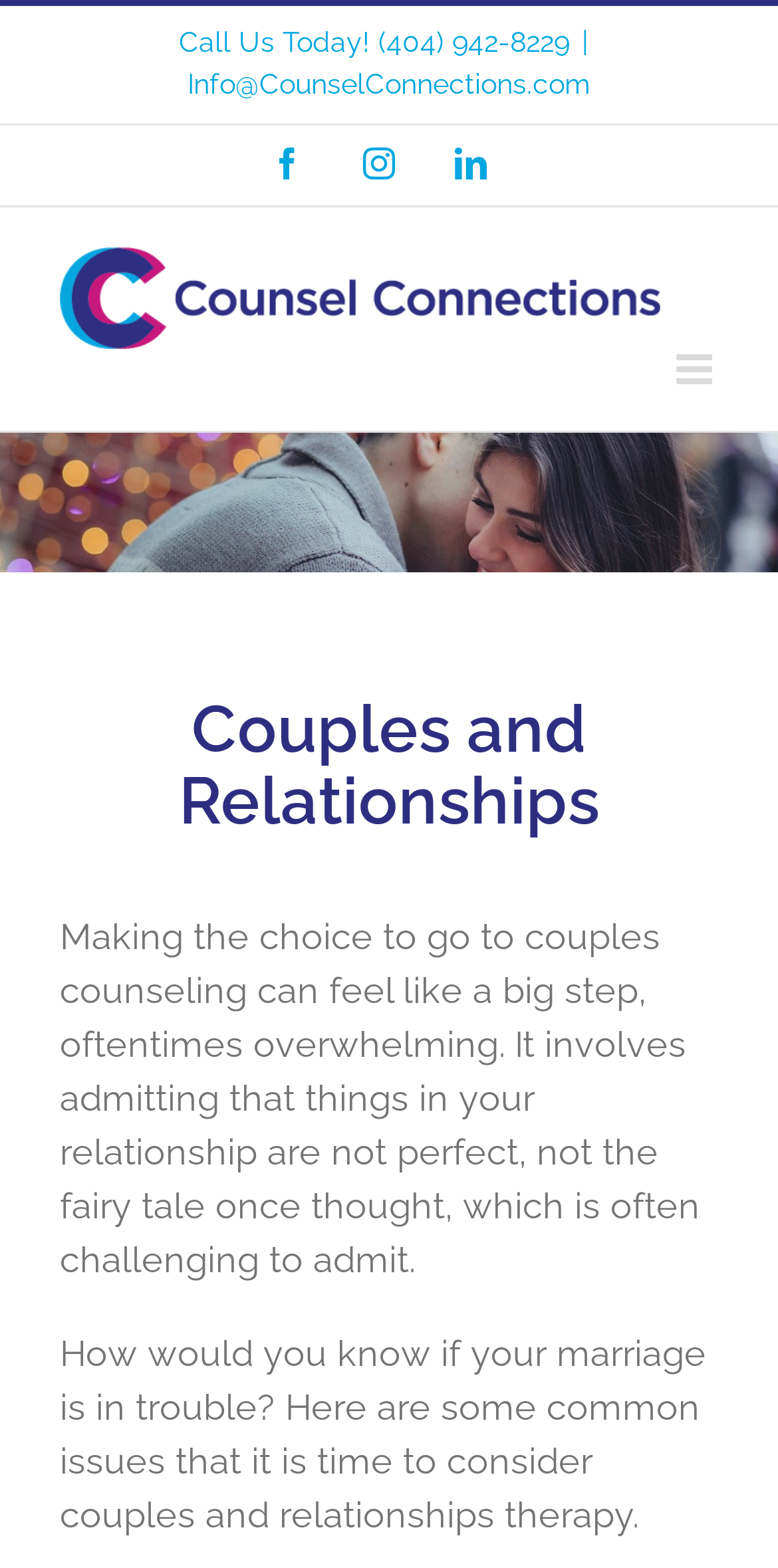Give a one-word or one-phrase response to the question:
What is the email address to contact?

Info@CounselConnections.com